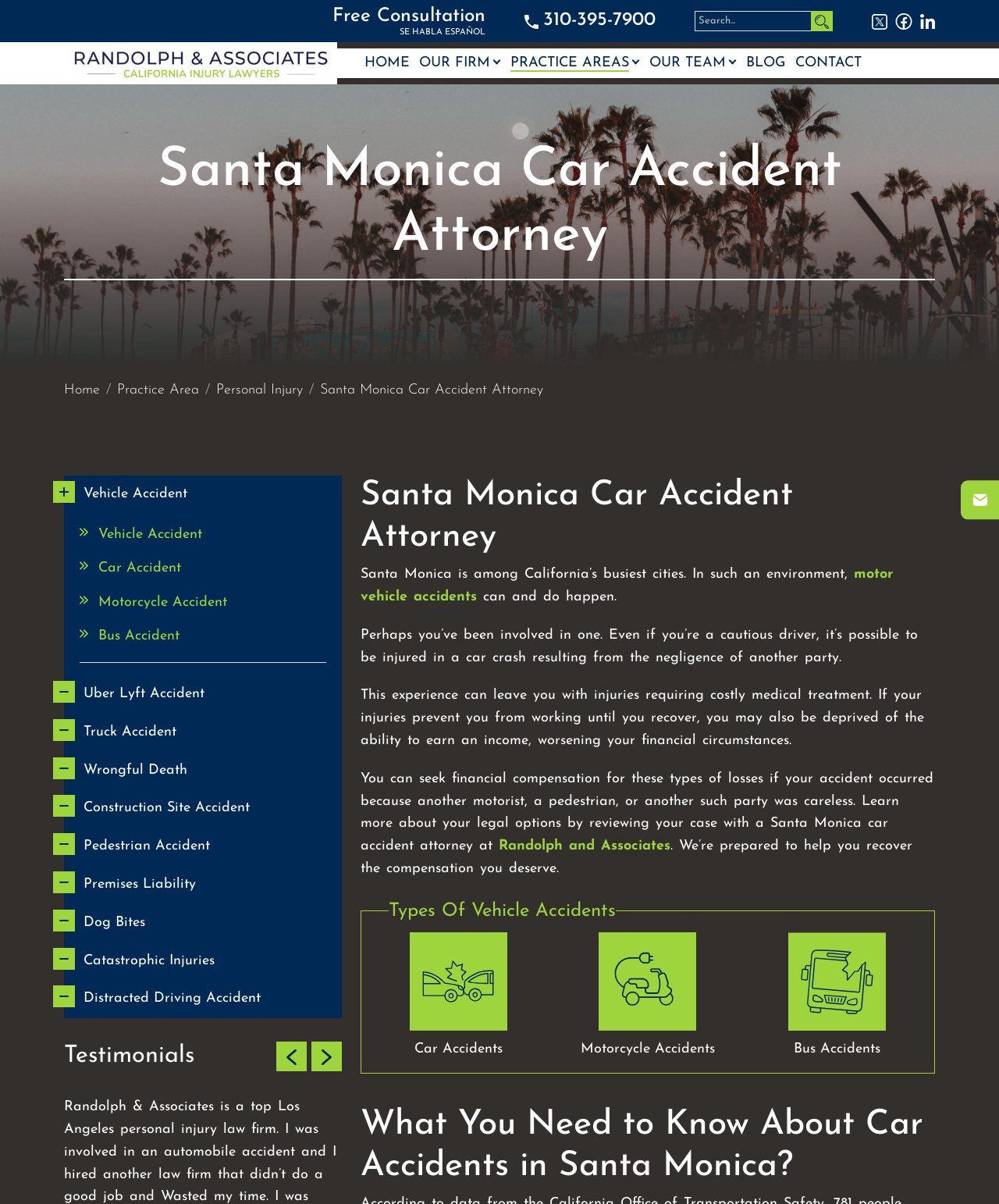Using the webpage screenshot, locate the HTML element that fits the following description and provide its bounding box: "Motorcycle Accidents".

[0.581, 0.865, 0.716, 0.878]